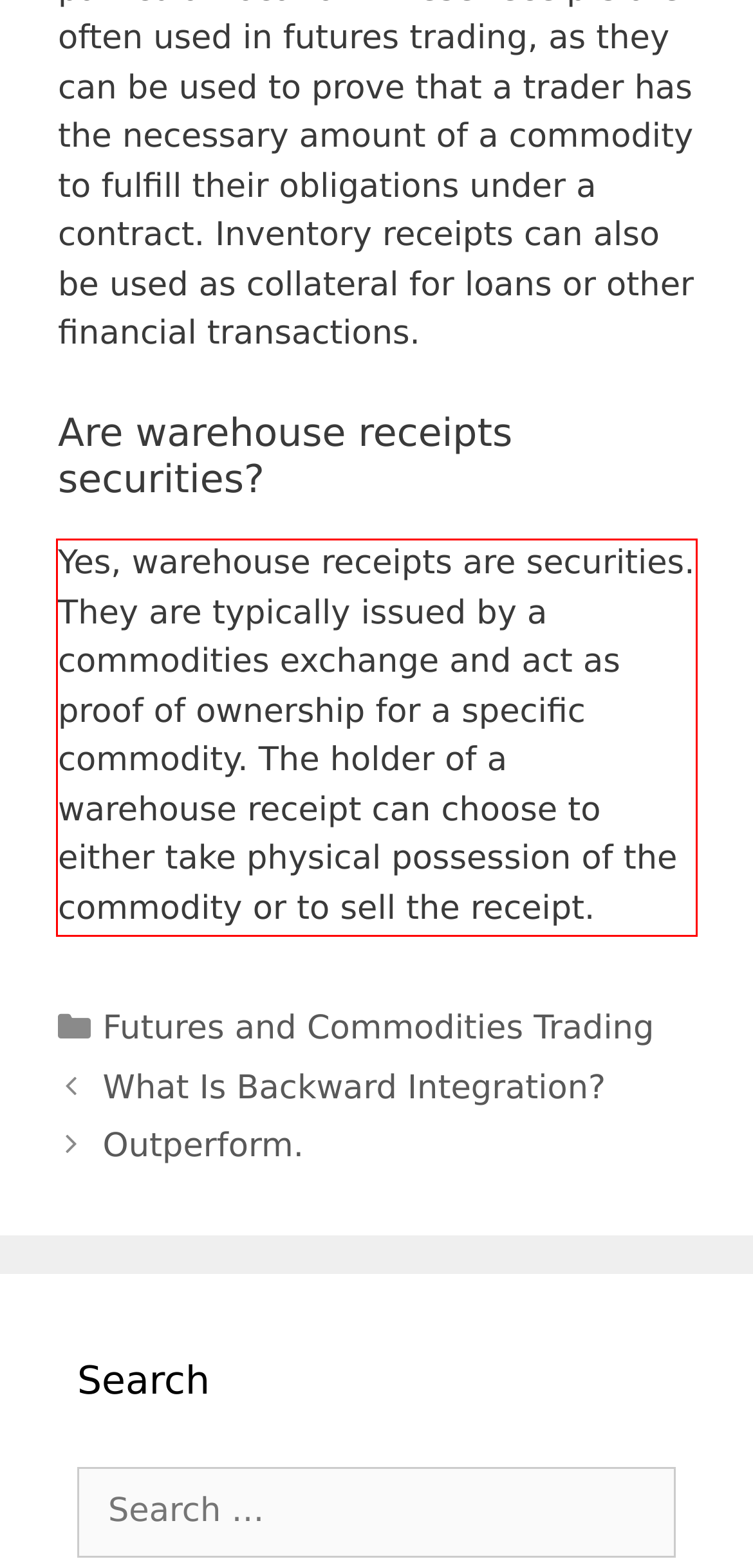Identify and transcribe the text content enclosed by the red bounding box in the given screenshot.

Yes, warehouse receipts are securities. They are typically issued by a commodities exchange and act as proof of ownership for a specific commodity. The holder of a warehouse receipt can choose to either take physical possession of the commodity or to sell the receipt.